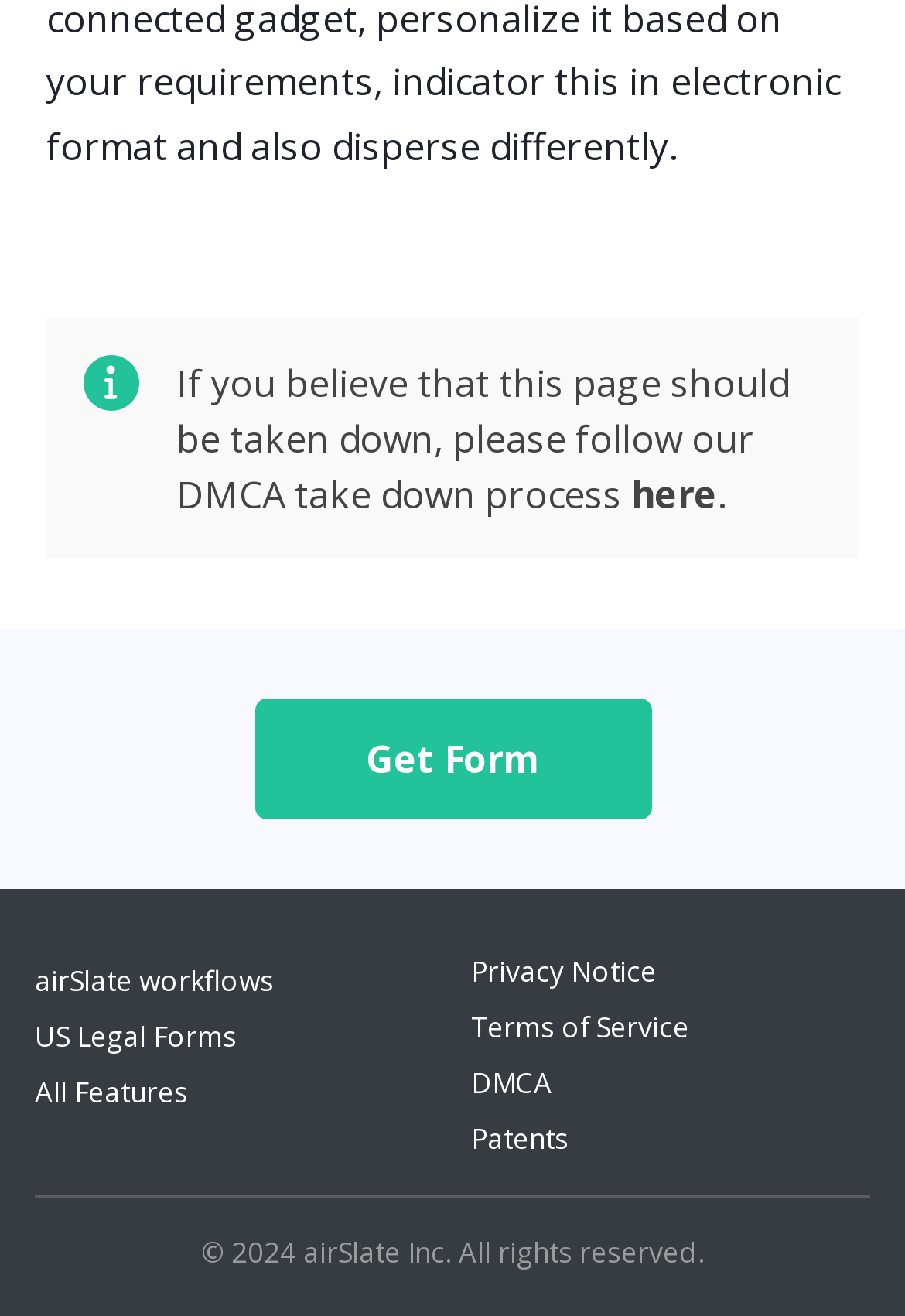Specify the bounding box coordinates of the area to click in order to follow the given instruction: "Click the 'Get Form' link."

[0.281, 0.557, 0.719, 0.596]